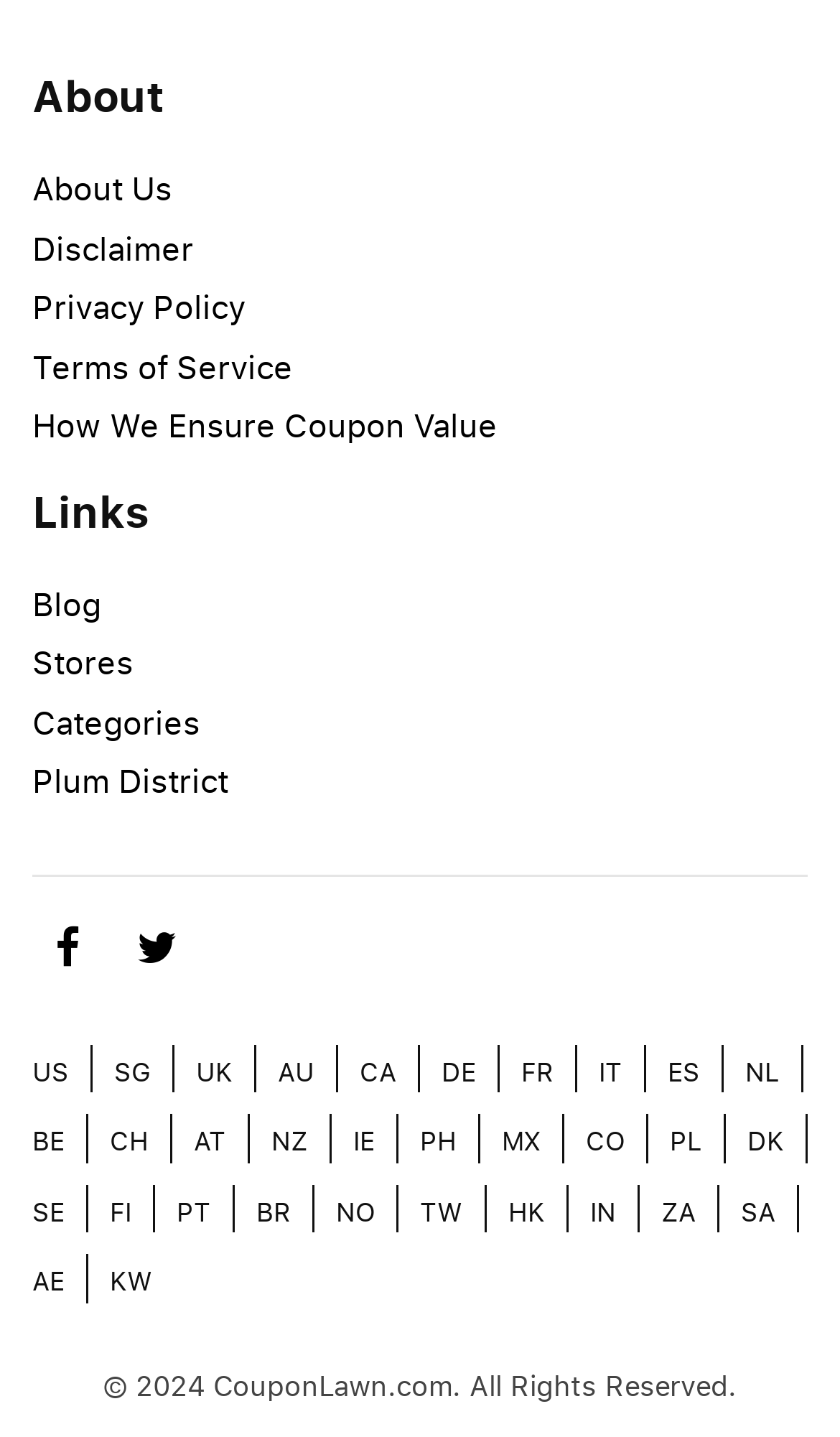Locate the bounding box coordinates of the clickable part needed for the task: "Read the Terms of Service".

[0.038, 0.239, 0.349, 0.269]